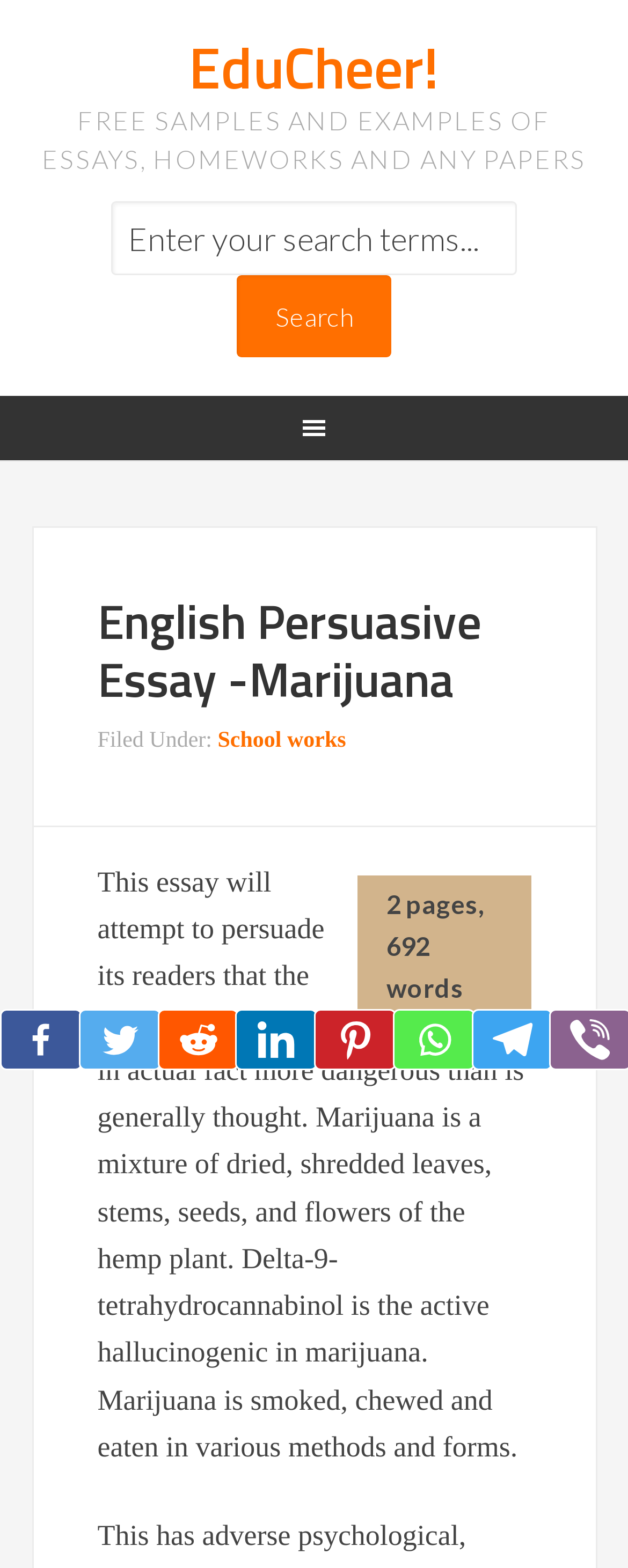Find the bounding box coordinates of the element you need to click on to perform this action: 'Click Search'. The coordinates should be represented by four float values between 0 and 1, in the format [left, top, right, bottom].

[0.377, 0.176, 0.623, 0.228]